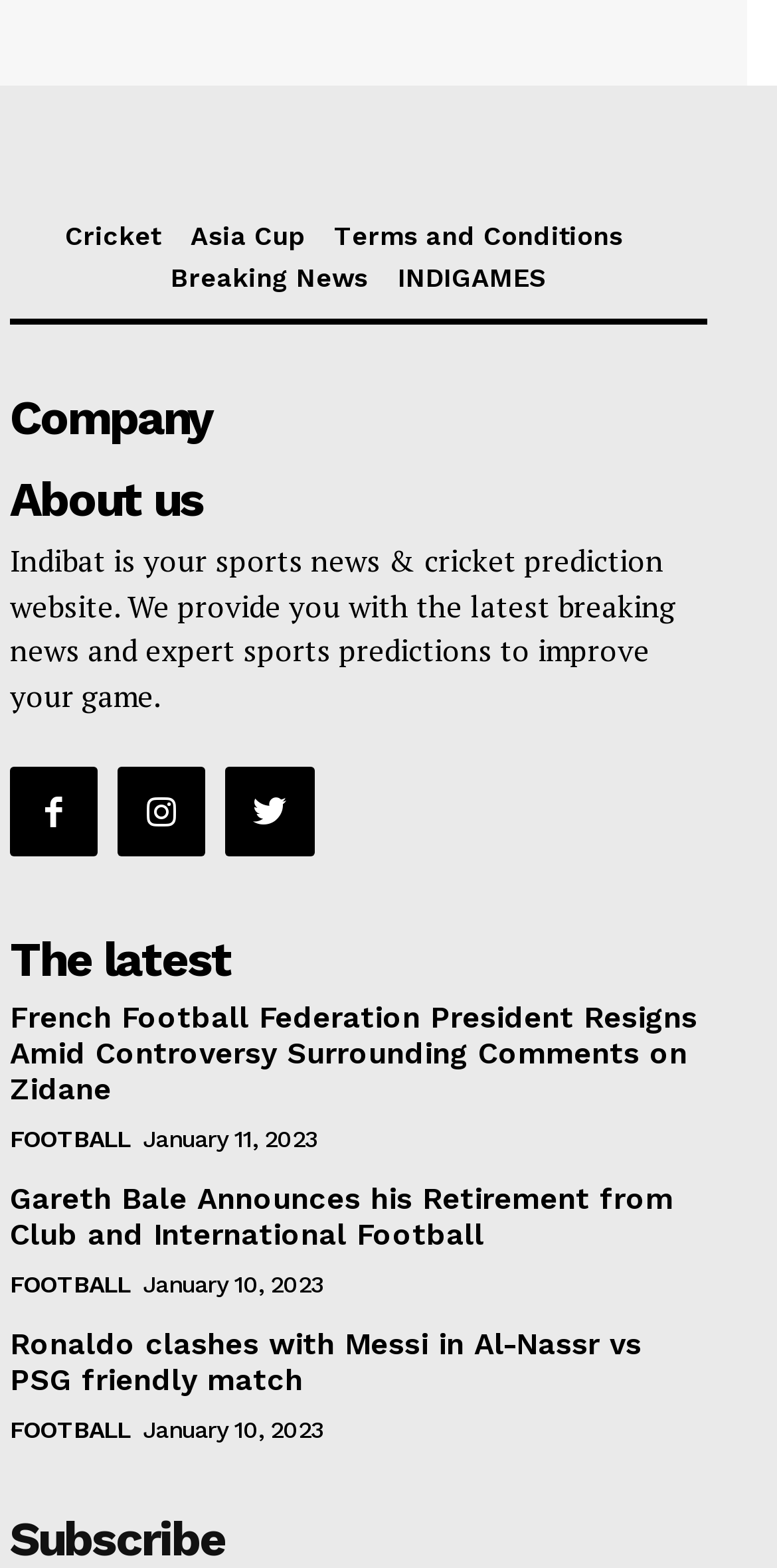How many news articles are displayed on the webpage?
Provide a detailed answer to the question using information from the image.

The number of news articles can be determined by counting the heading elements with links to specific news articles. There are three such elements, each with a heading and a link, indicating three news articles.